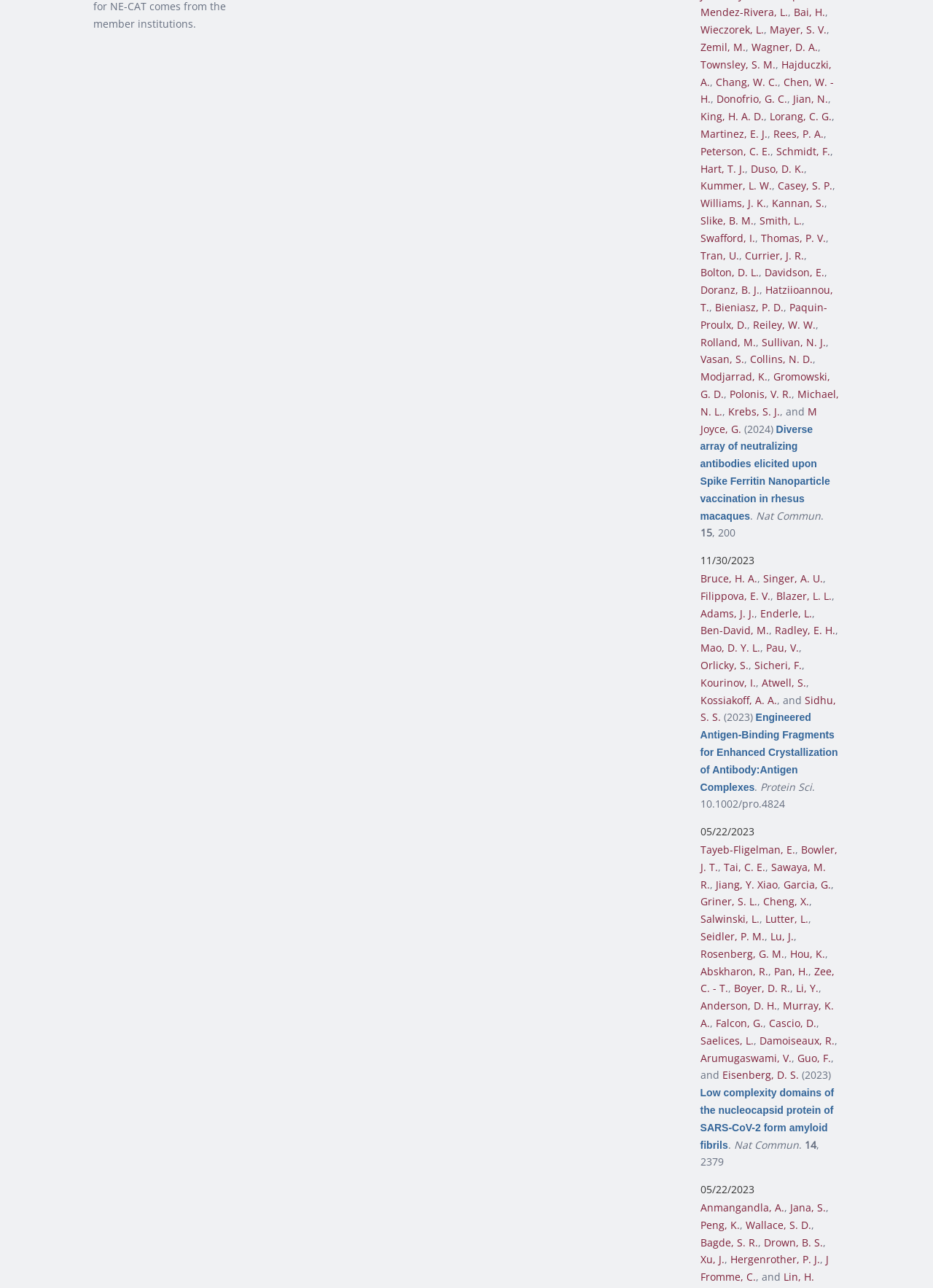Please determine the bounding box coordinates of the element to click in order to execute the following instruction: "View the article 'Diverse array of neutralizing antibodies elicited upon Spike Ferritin Nanoparticle vaccination in rhesus macaques'". The coordinates should be four float numbers between 0 and 1, specified as [left, top, right, bottom].

[0.75, 0.327, 0.89, 0.406]